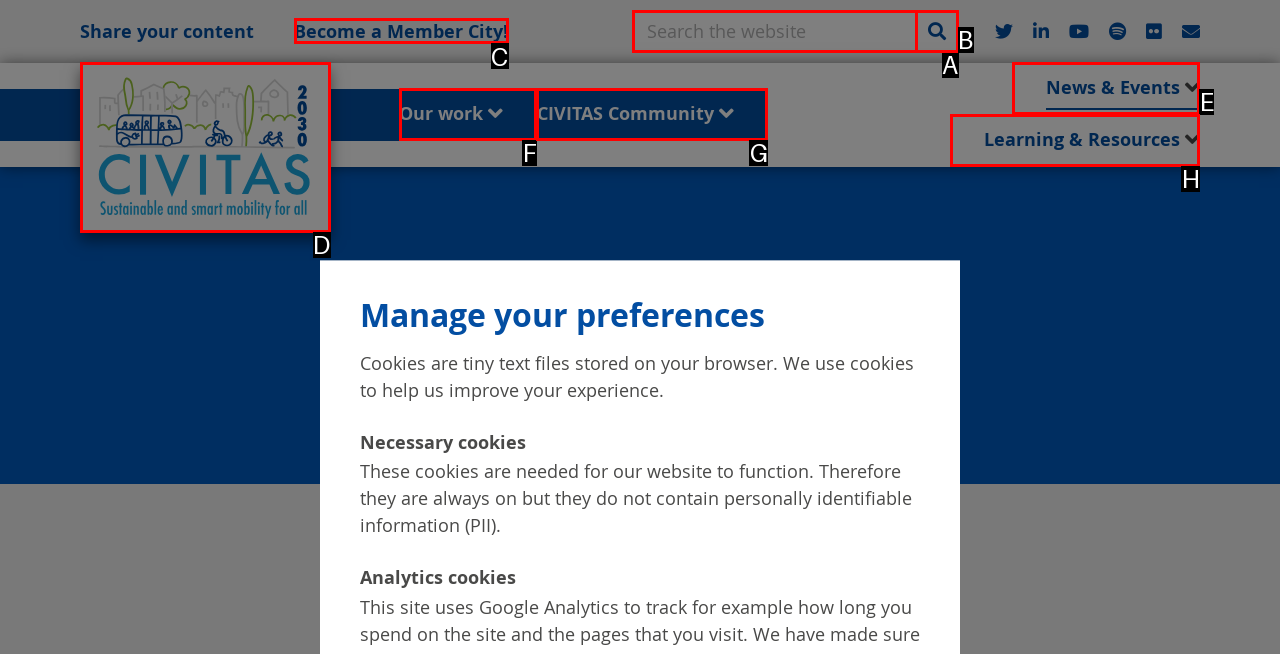Tell me which one HTML element best matches the description: image/svg+xml
Answer with the option's letter from the given choices directly.

D